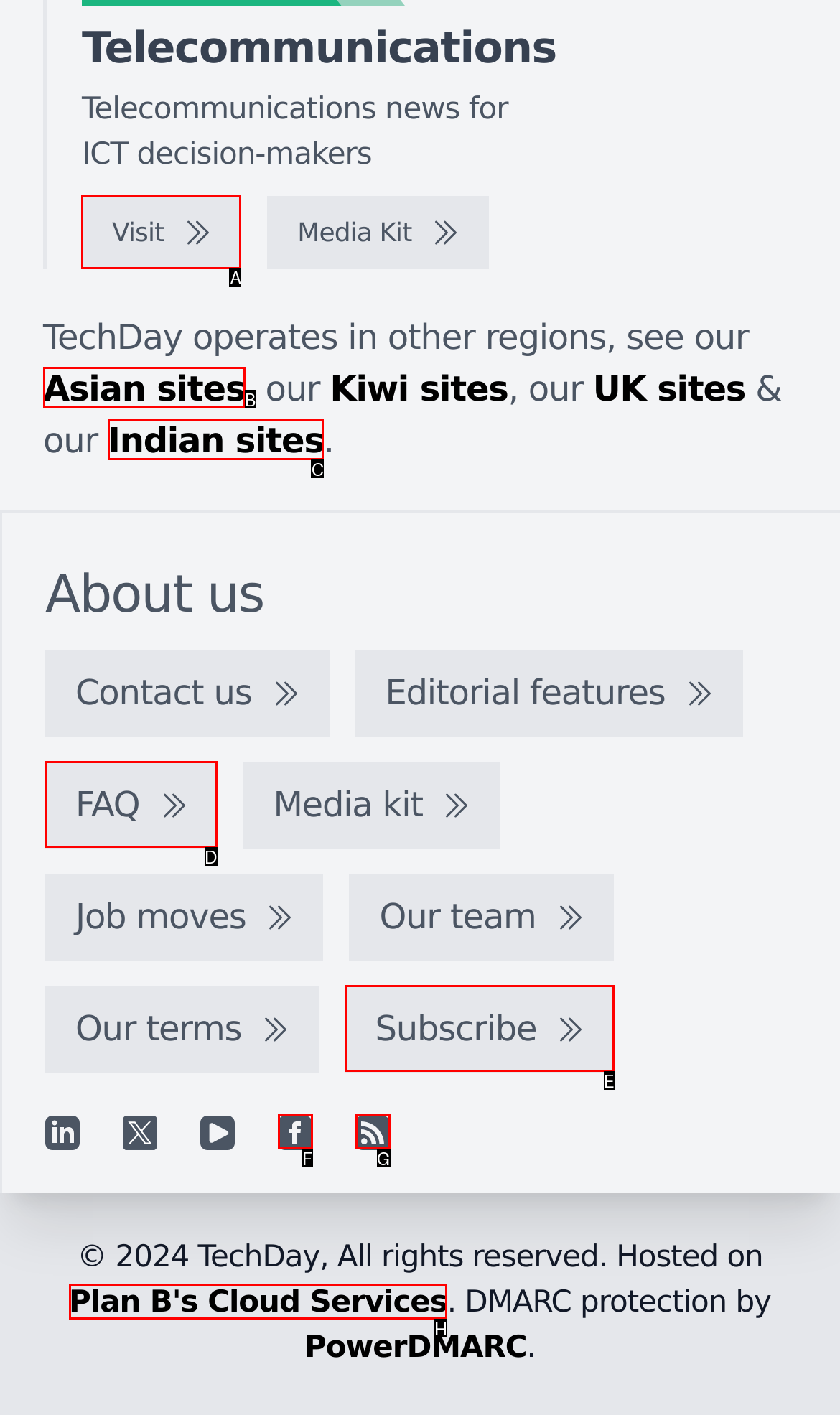Point out the HTML element I should click to achieve the following task: Visit the Telecommunications page Provide the letter of the selected option from the choices.

A